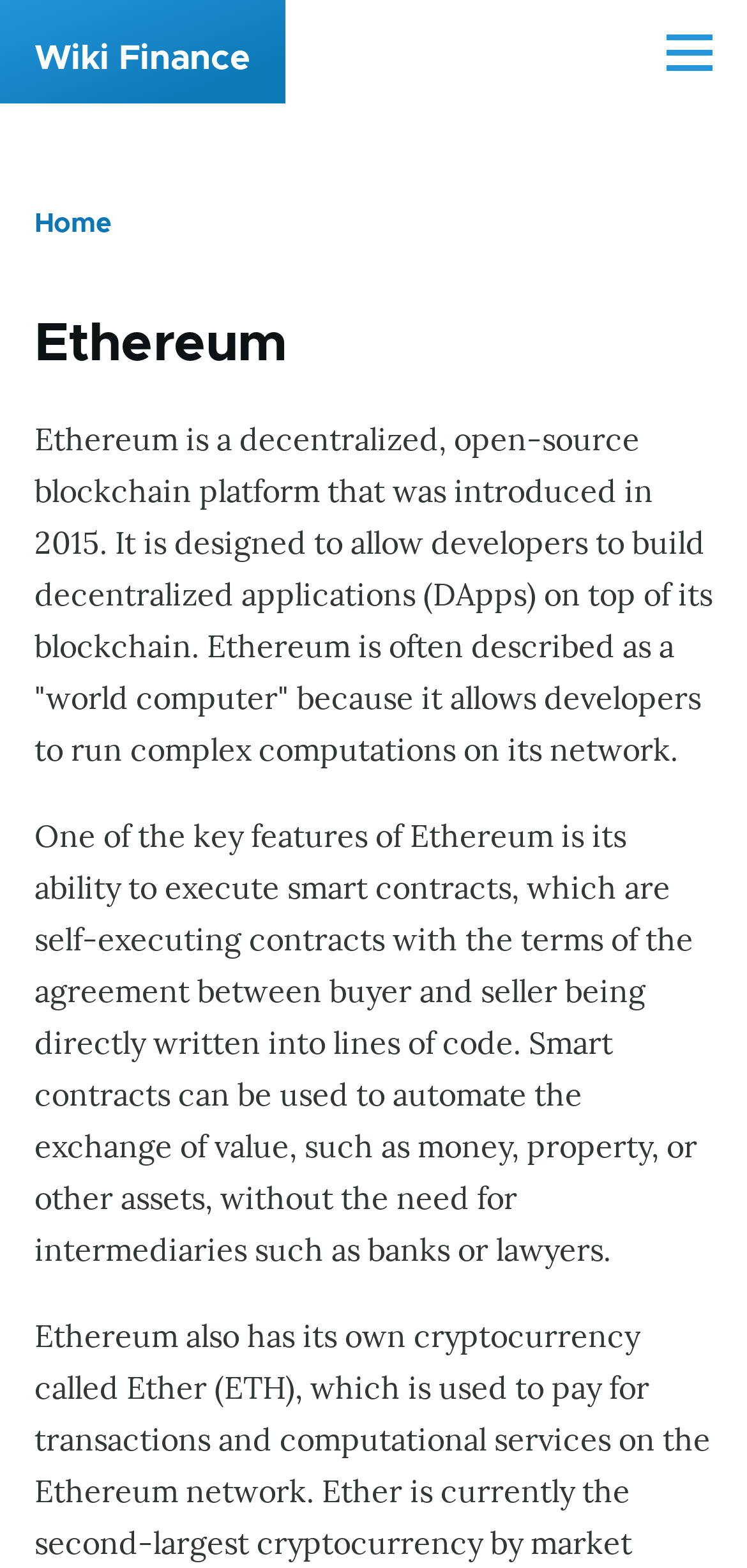Articulate a detailed summary of the webpage's content and design.

The webpage is about Ethereum, a decentralized, open-source blockchain platform. At the top-left corner, there is a link to "Skip to main content" followed by a link to "Wiki Finance". On the top-right corner, there is a button labeled "Main Menu" that controls the header navigation.

Below the top section, there is a navigation bar labeled "Breadcrumb" that spans across the page. Within this navigation bar, there is a heading "Breadcrumb" and a link to "Home". Next to the "Home" link, there is a heading "Ethereum" that serves as a title for the main content.

The main content is divided into two paragraphs of text. The first paragraph explains that Ethereum is a platform that allows developers to build decentralized applications on top of its blockchain, and it is often described as a "world computer" because it allows developers to run complex computations on its network. The second paragraph describes one of the key features of Ethereum, which is its ability to execute smart contracts that can automate the exchange of value without the need for intermediaries.

There are no images on the page, and the layout is dominated by text. The overall structure of the page is simple and easy to follow, with clear headings and concise text.